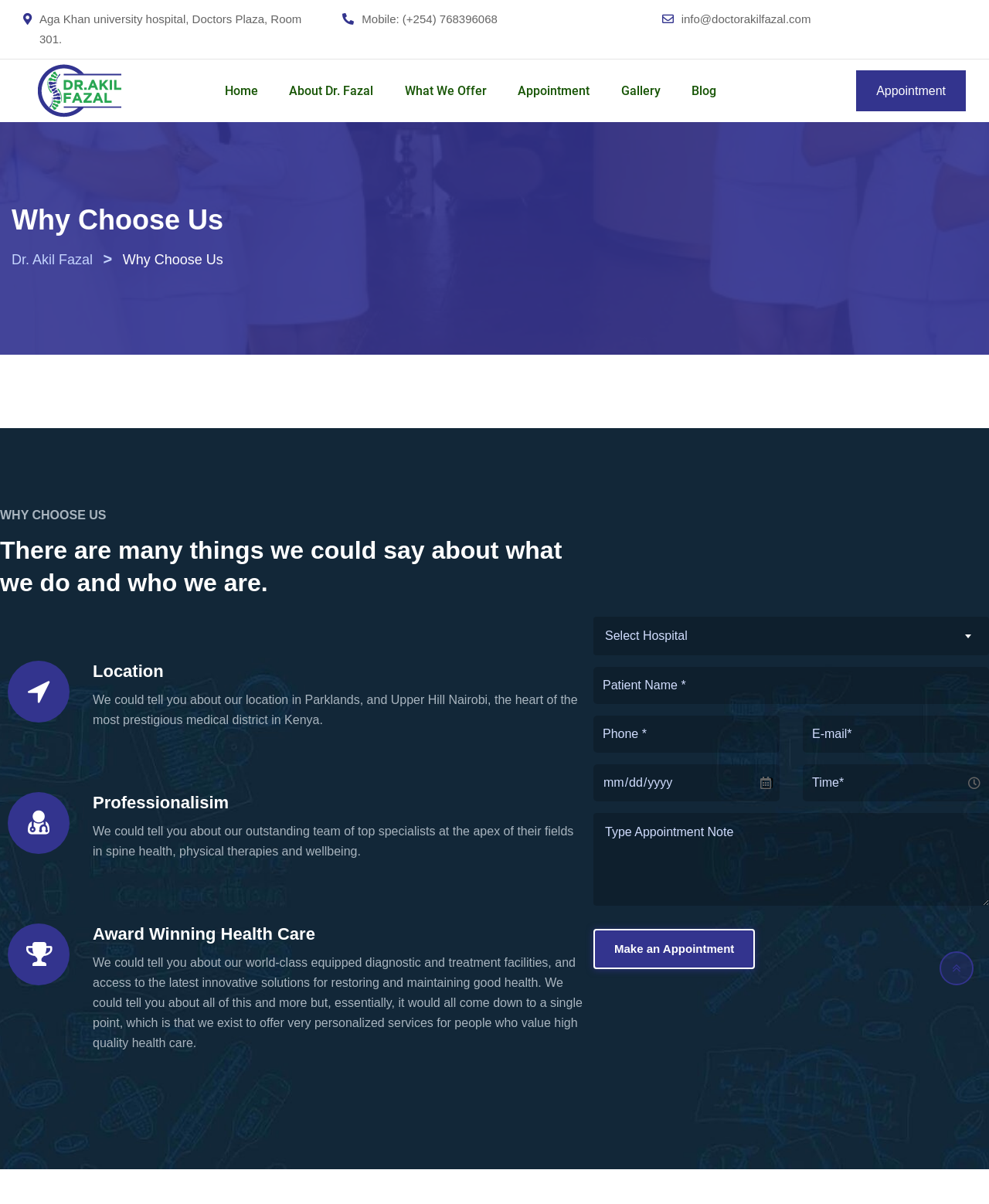How many textboxes are there in the appointment form?
Carefully analyze the image and provide a thorough answer to the question.

The appointment form has several textboxes, including 'Patient Name *', 'Phone *', 'E-mail*', 'Type Appointment Note', and an unnamed textbox. Therefore, there are 5 textboxes in total.